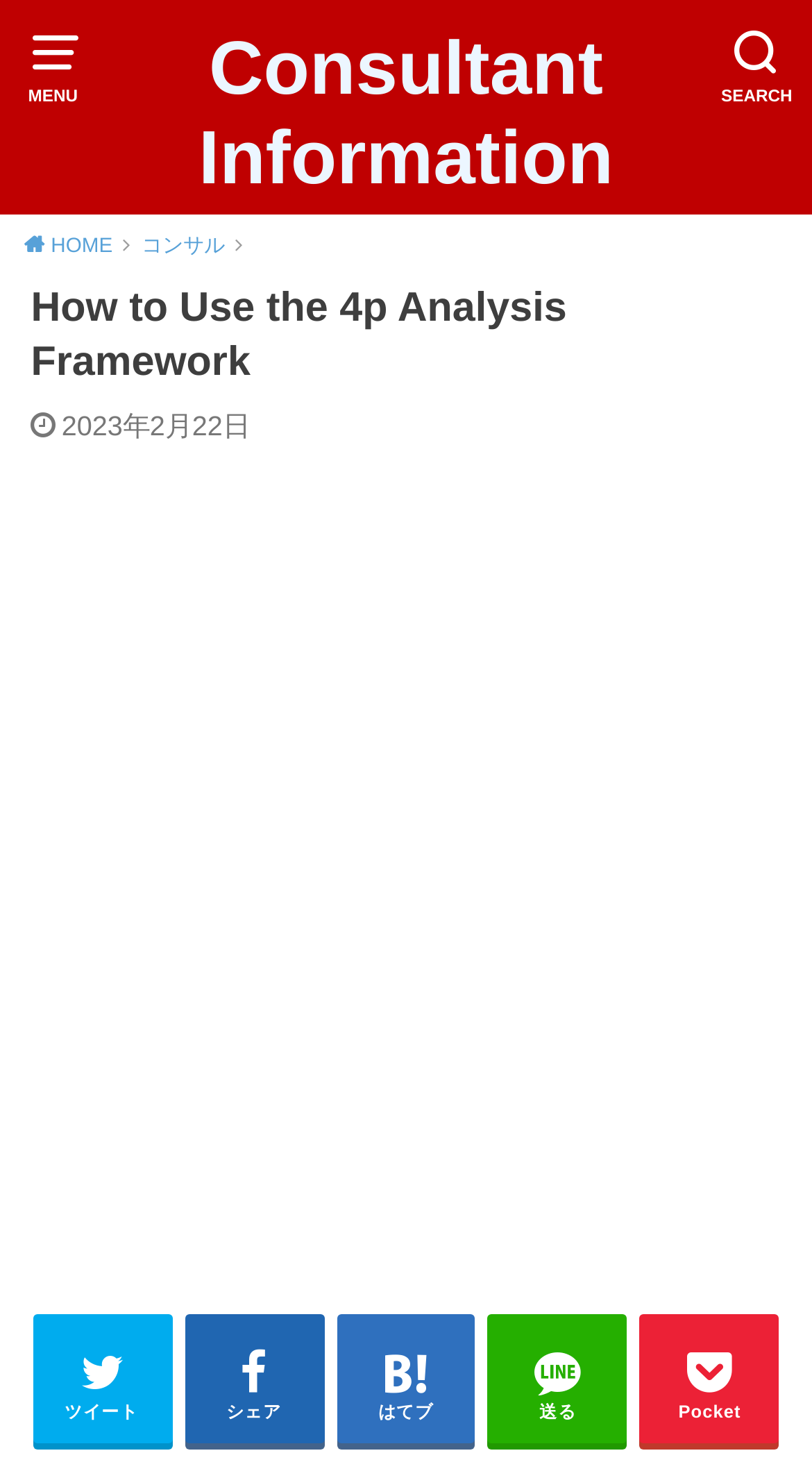Identify the text that serves as the heading for the webpage and generate it.

How to Use the 4p Analysis Framework